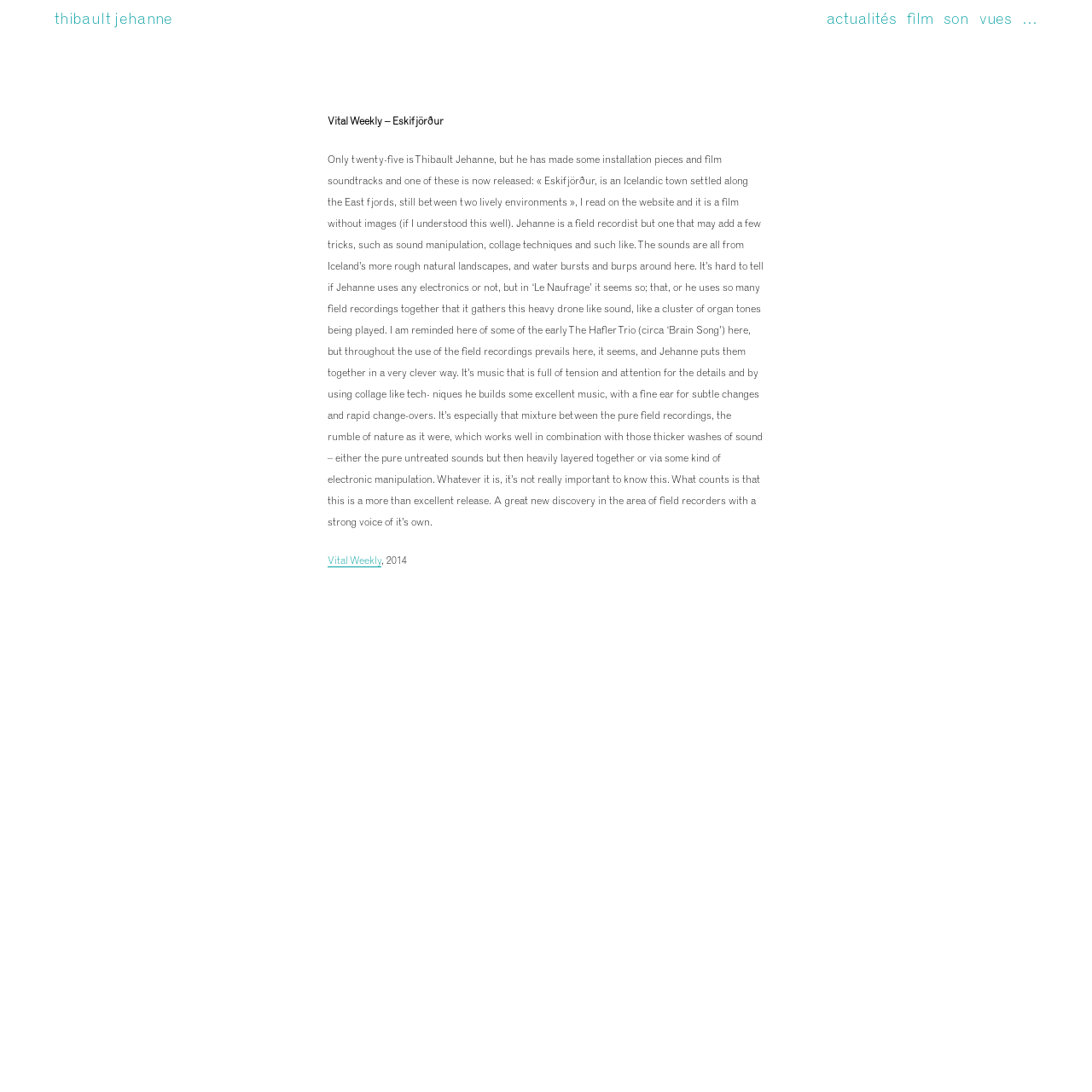Please find and provide the title of the webpage.

Vital Weekly – Eskifjörður